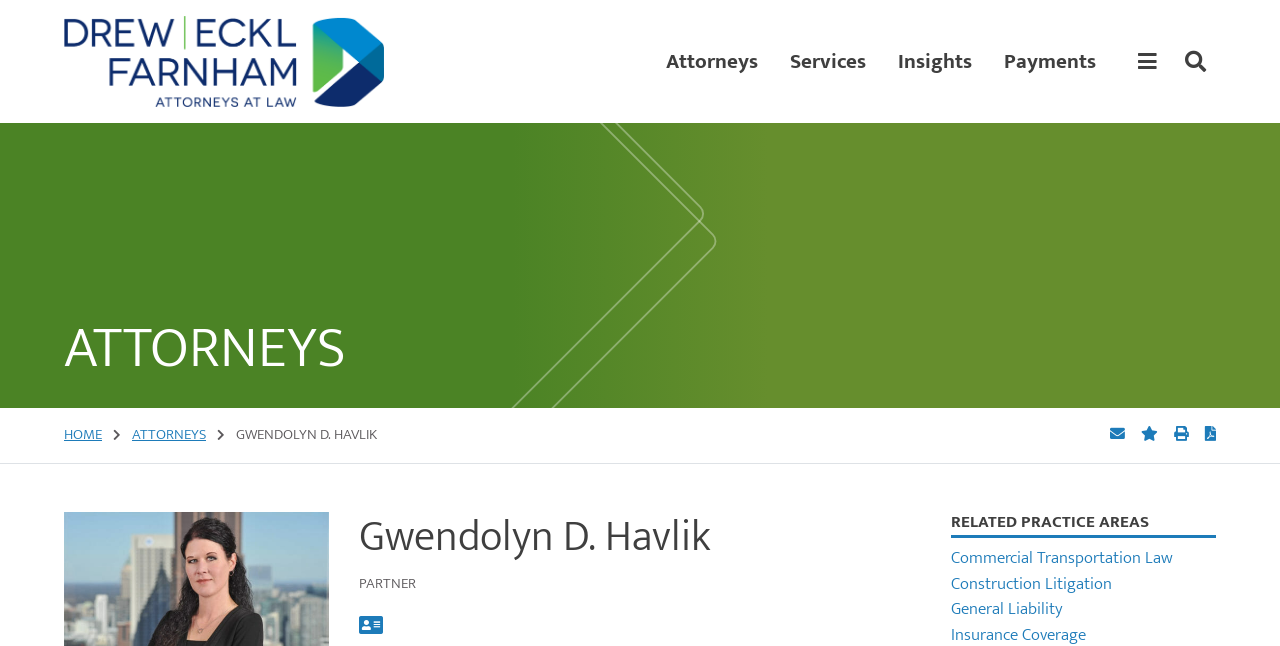Extract the bounding box coordinates of the UI element described by: "alt="Drew Eckl & Farnham, LLP"". The coordinates should include four float numbers ranging from 0 to 1, e.g., [left, top, right, bottom].

[0.05, 0.025, 0.3, 0.166]